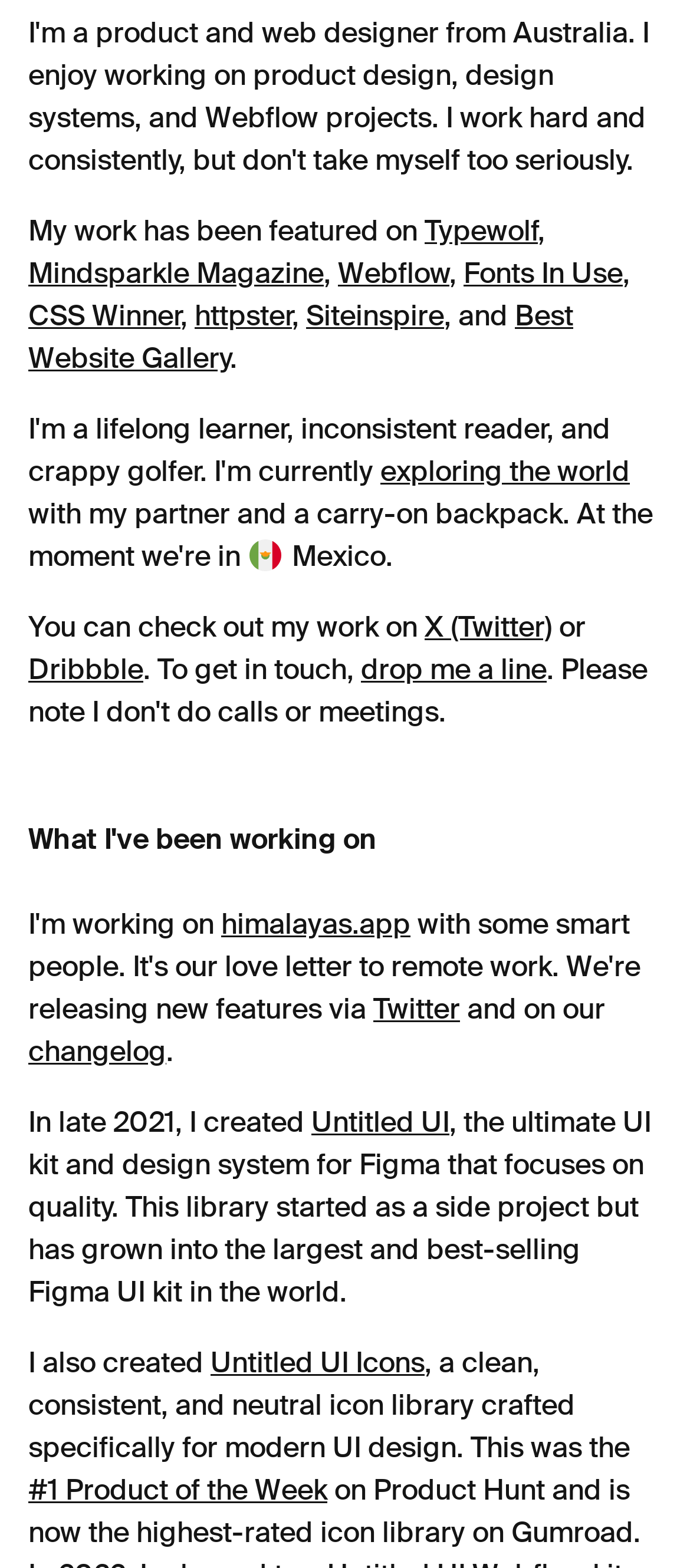Predict the bounding box for the UI component with the following description: "exploring the world".

[0.551, 0.288, 0.913, 0.312]